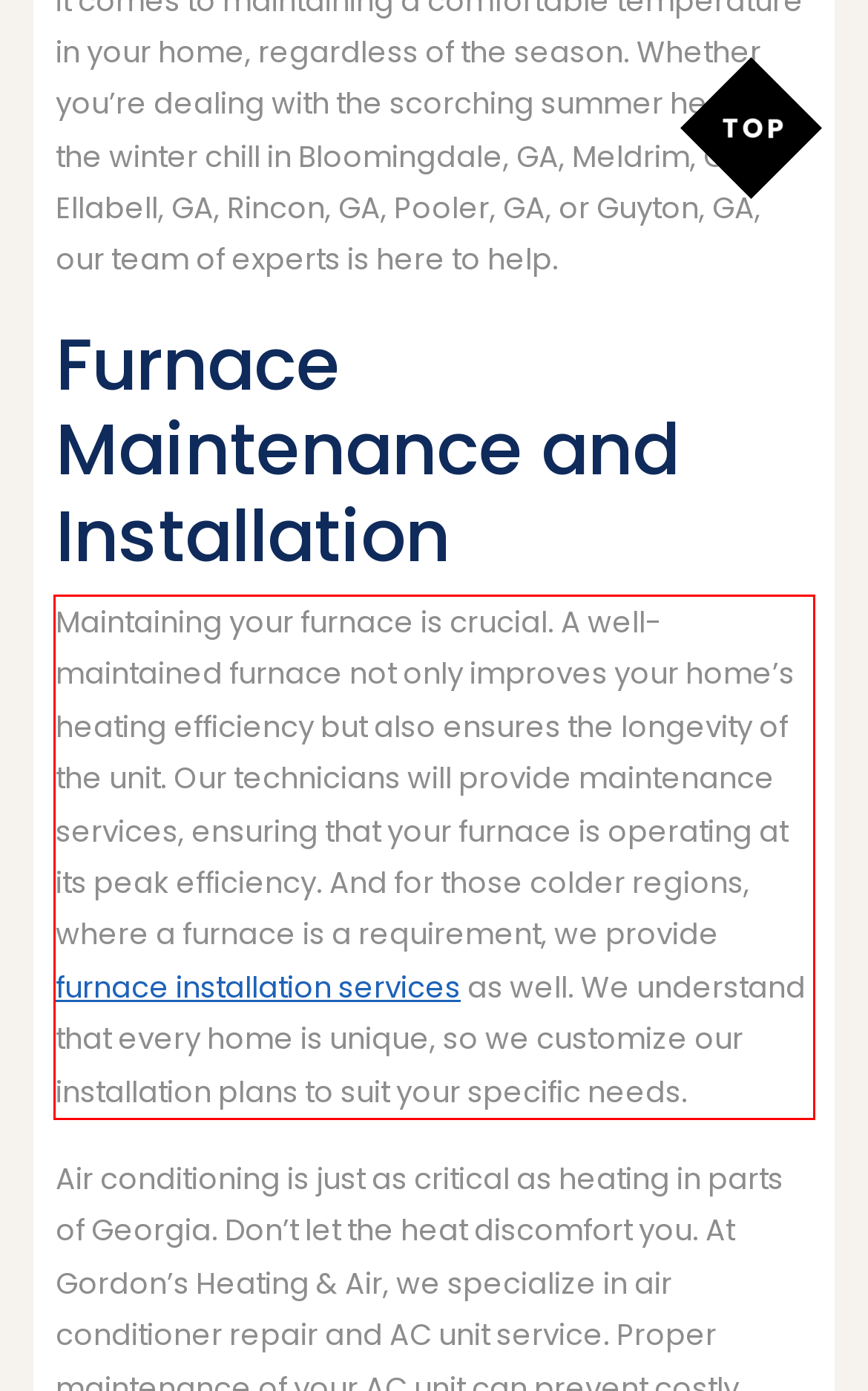Given a webpage screenshot, locate the red bounding box and extract the text content found inside it.

Maintaining your furnace is crucial. A well-maintained furnace not only improves your home’s heating efficiency but also ensures the longevity of the unit. Our technicians will provide maintenance services, ensuring that your furnace is operating at its peak efficiency. And for those colder regions, where a furnace is a requirement, we provide furnace installation services as well. We understand that every home is unique, so we customize our installation plans to suit your specific needs.